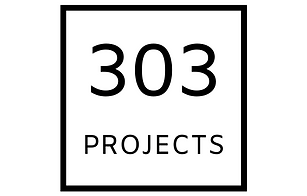What is the location of 303 Projects?
Could you answer the question in a detailed manner, providing as much information as possible?

According to the caption, 303 Projects is a contemporary art gallery and project space located in Lowestoft, Suffolk, which suggests that the location of 303 Projects is indeed Lowestoft, Suffolk.